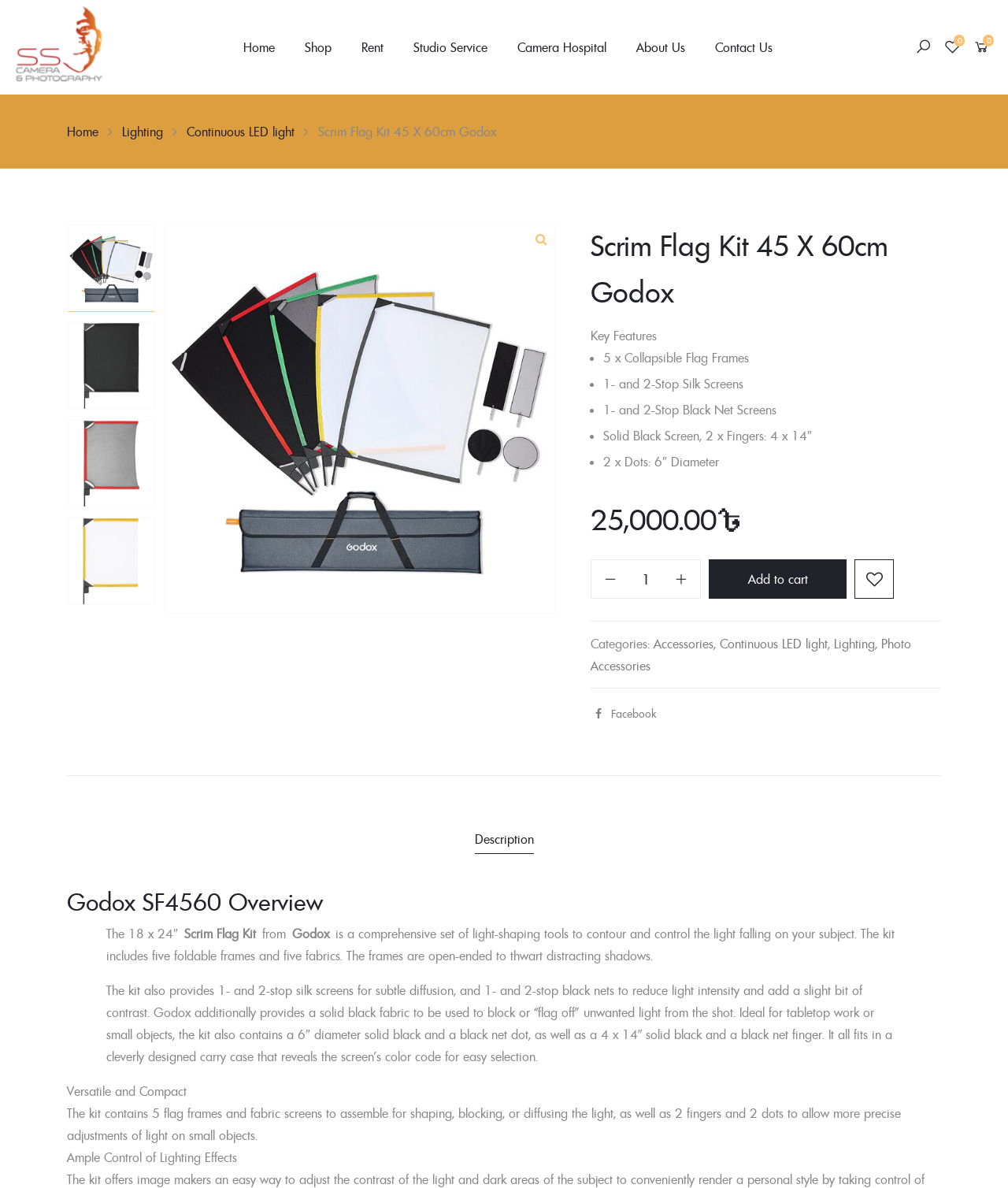Please provide a one-word or short phrase answer to the question:
What is the diameter of the dots included in the kit?

6 inches